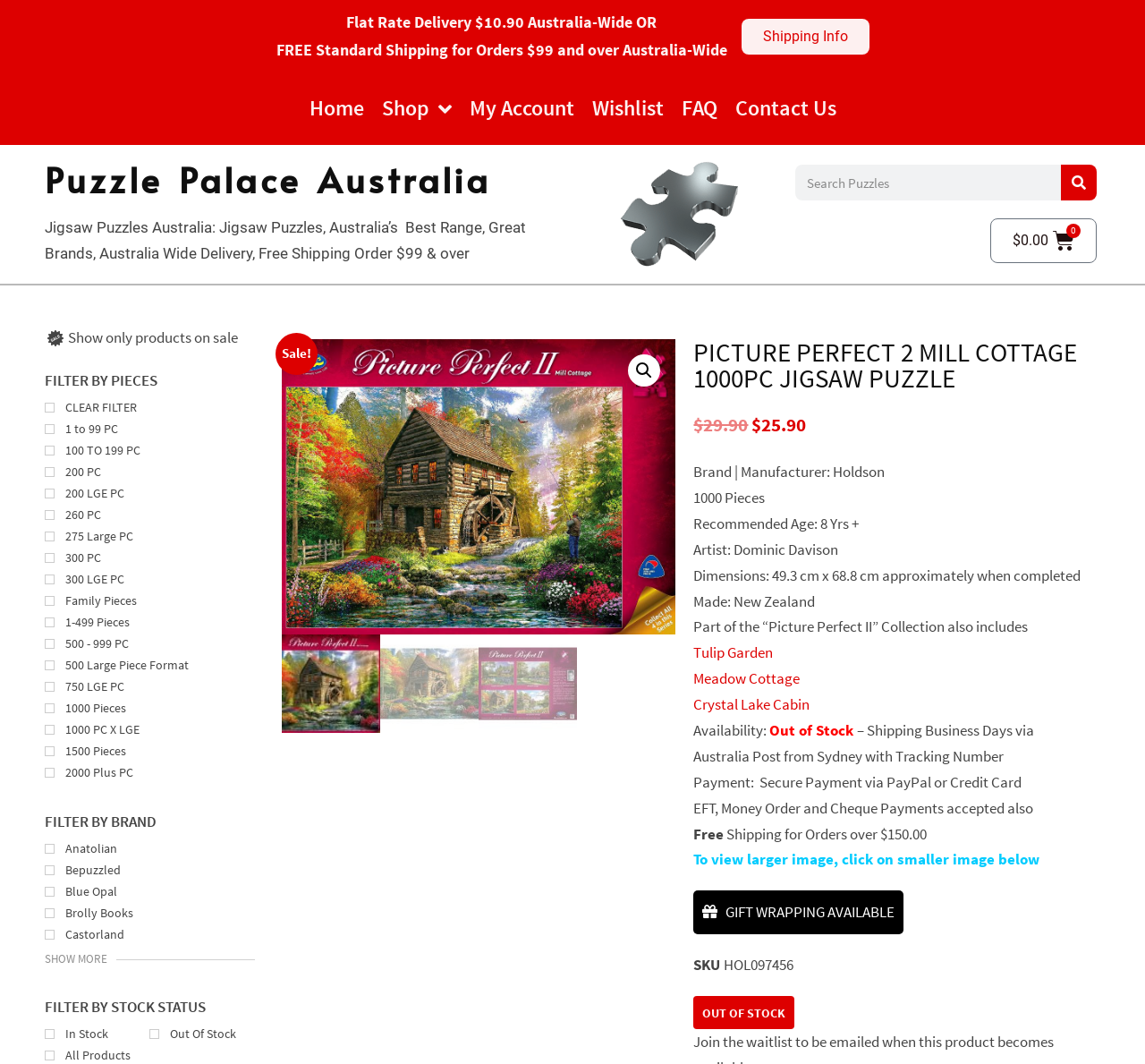Locate the bounding box coordinates of the area that needs to be clicked to fulfill the following instruction: "View shopping cart". The coordinates should be in the format of four float numbers between 0 and 1, namely [left, top, right, bottom].

[0.865, 0.206, 0.958, 0.248]